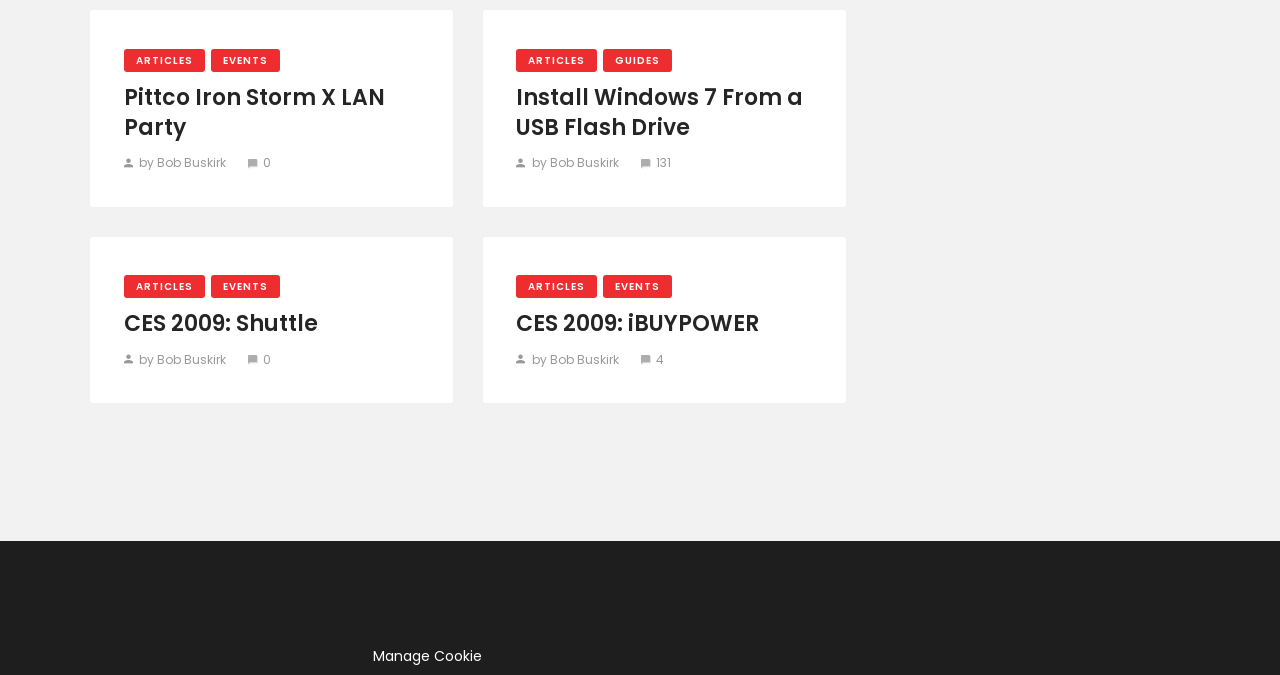Please find the bounding box coordinates (top-left x, top-left y, bottom-right x, bottom-right y) in the screenshot for the UI element described as follows: Events

[0.471, 0.408, 0.525, 0.442]